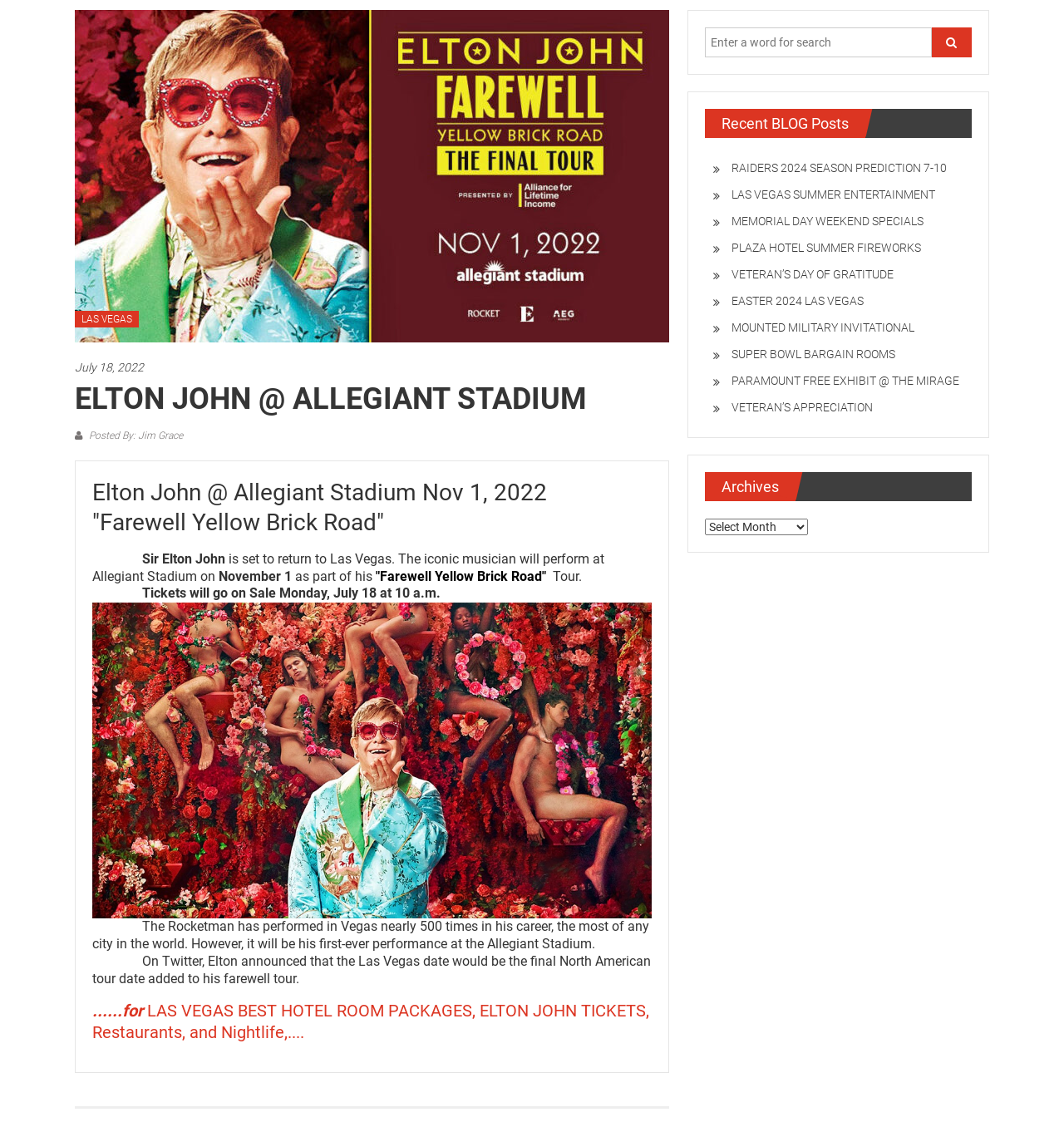Identify the coordinates of the bounding box for the element described below: "name="submit"". Return the coordinates as four float numbers between 0 and 1: [left, top, right, bottom].

[0.876, 0.024, 0.913, 0.051]